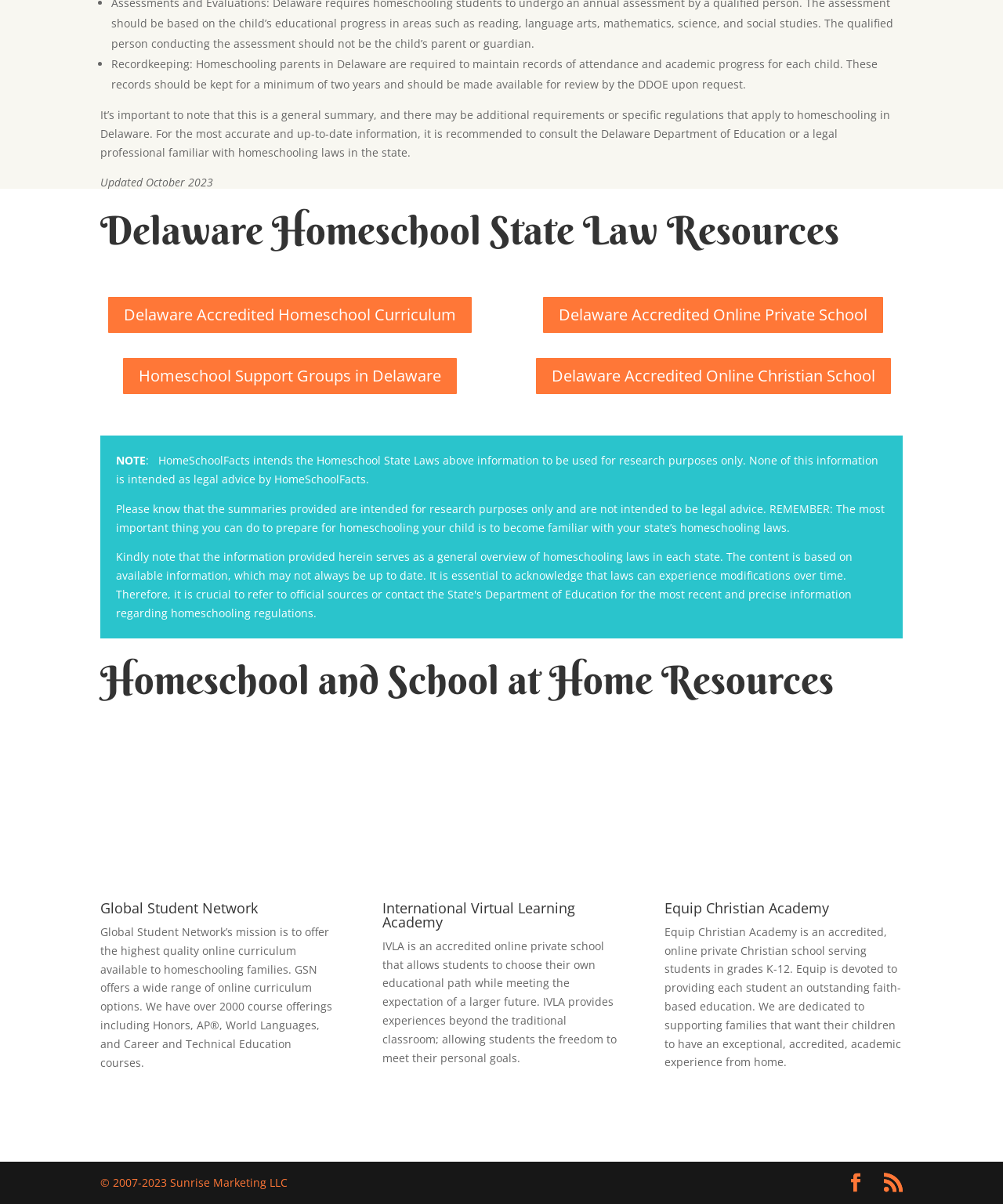What is the minimum number of years homeschooling records should be kept in Delaware?
Please answer the question with a single word or phrase, referencing the image.

two years